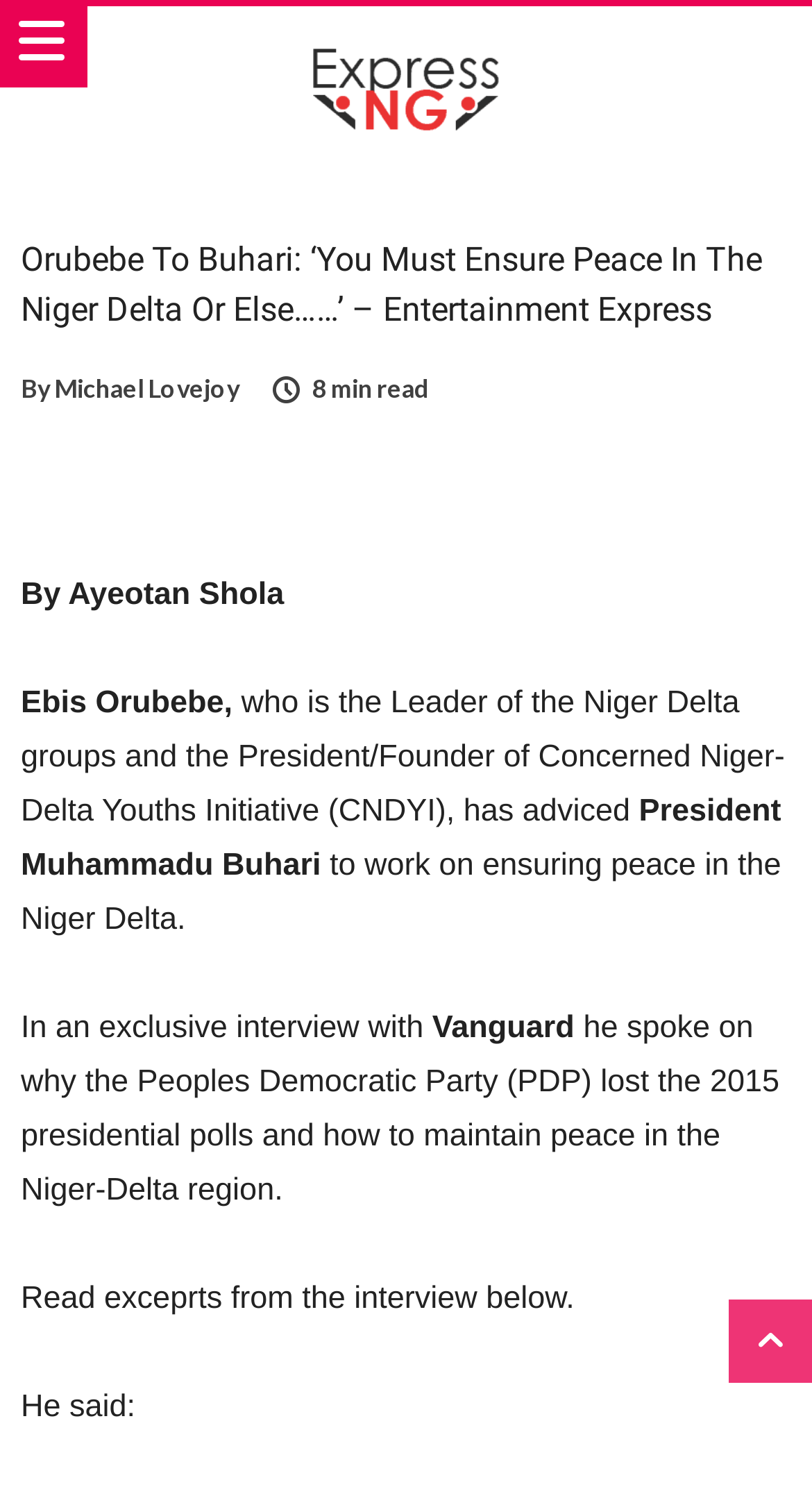Analyze the image and answer the question with as much detail as possible: 
What is the name of the publication where the exclusive interview was conducted?

I found this information by reading the text in the webpage, specifically the sentence 'In an exclusive interview with Vanguard...' which indicates that the publication where the exclusive interview was conducted is Vanguard.